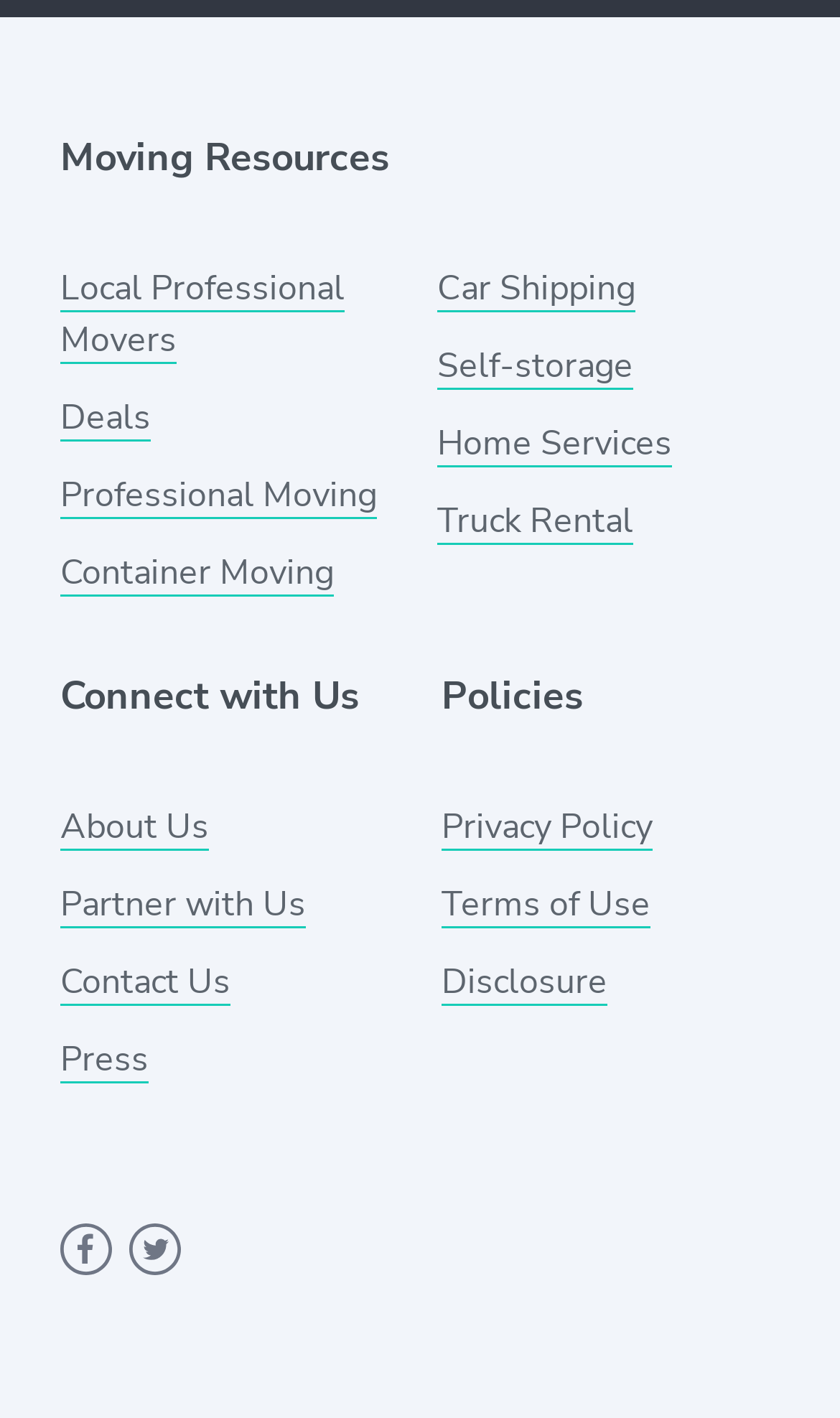Use a single word or phrase to answer the question:
What policies does the website have?

Privacy Policy, Terms of Use, and Disclosure